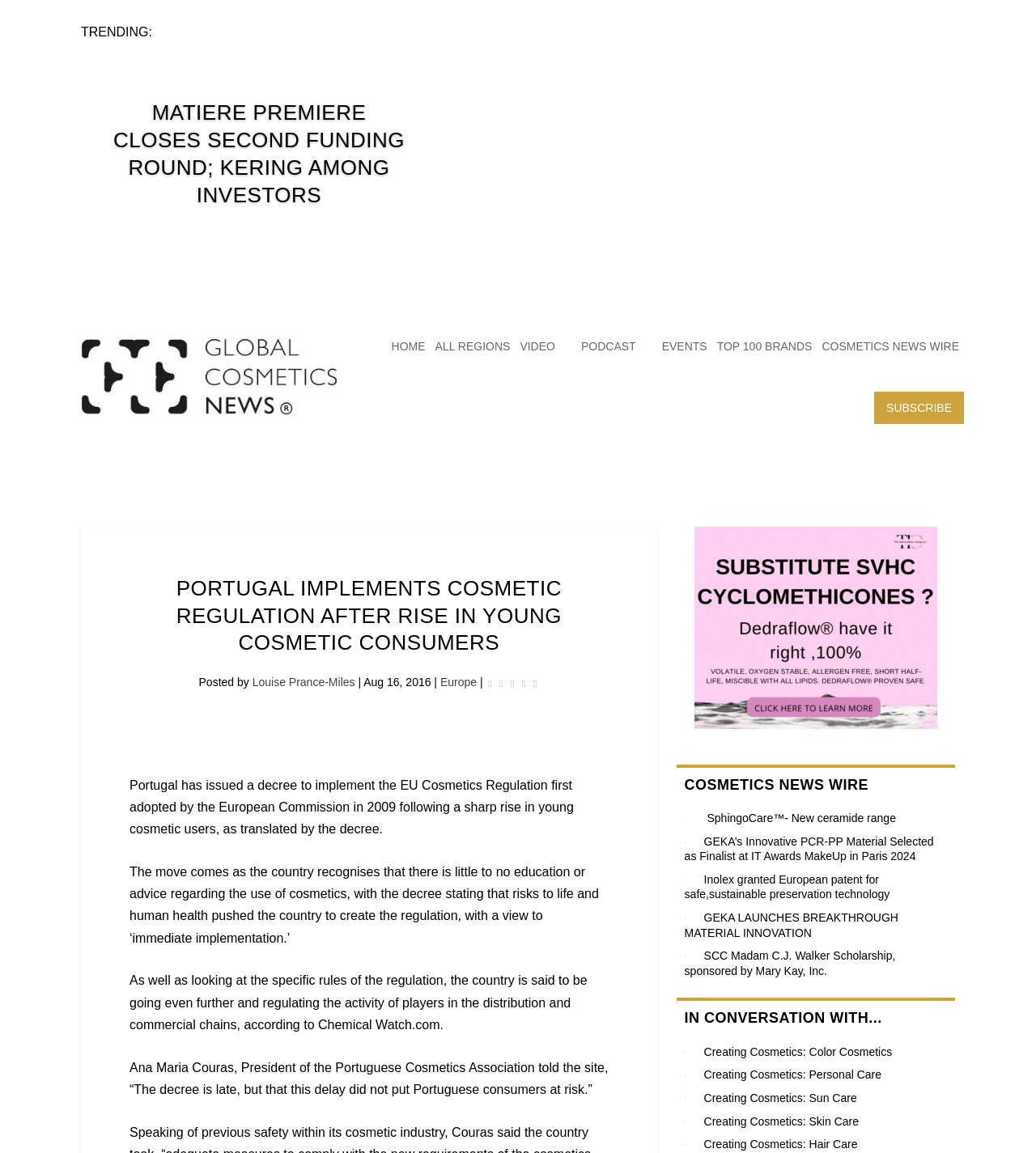Reply to the question with a single word or phrase:
Who is the author of the main article?

Louise Prance-Miles